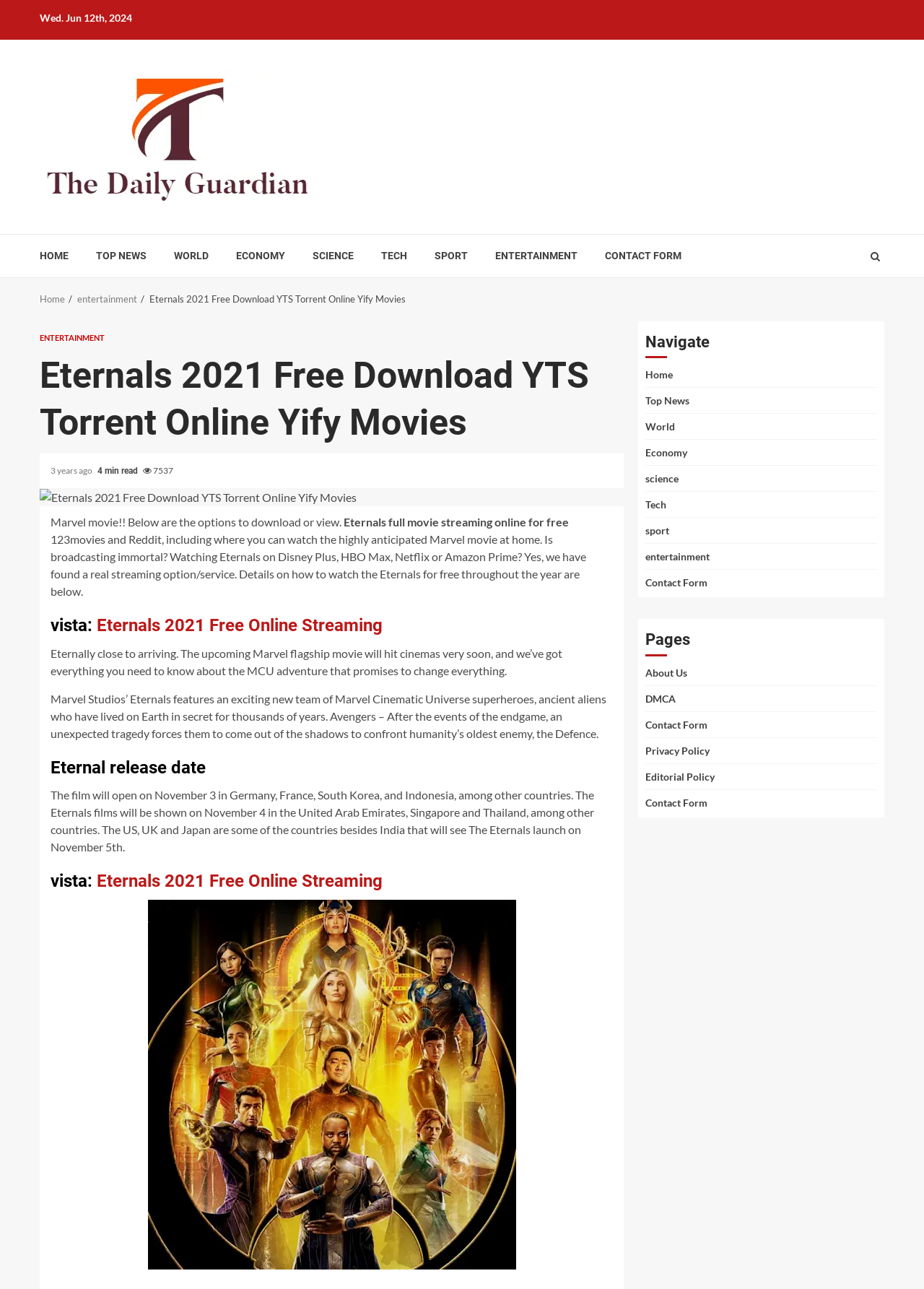Answer the question with a brief word or phrase:
What is the release date of the movie in the US, UK, and Japan?

November 5th